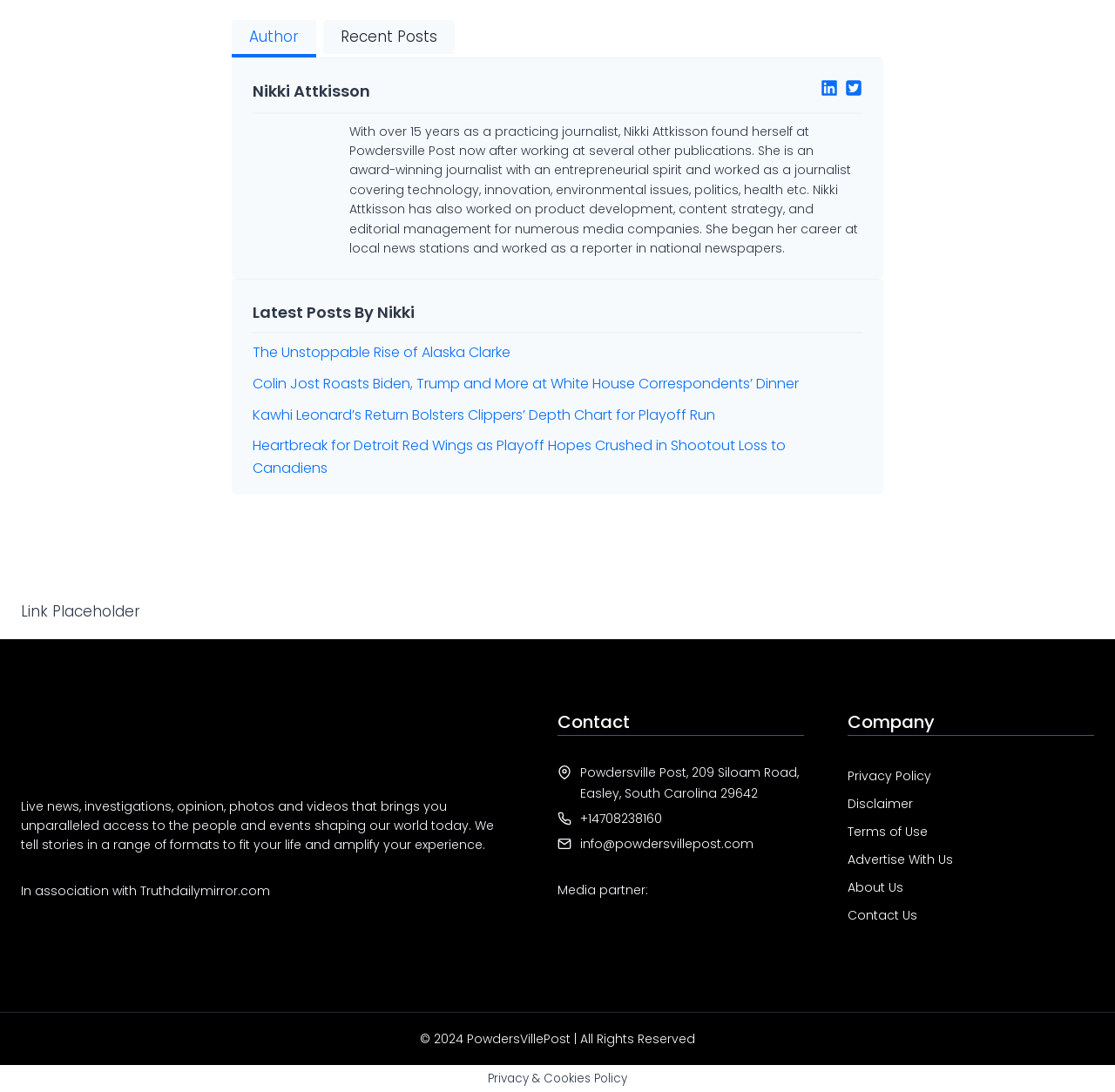Using the element description Advertise With Us, predict the bounding box coordinates for the UI element. Provide the coordinates in (top-left x, top-left y, bottom-right x, bottom-right y) format with values ranging from 0 to 1.

[0.76, 0.779, 0.855, 0.795]